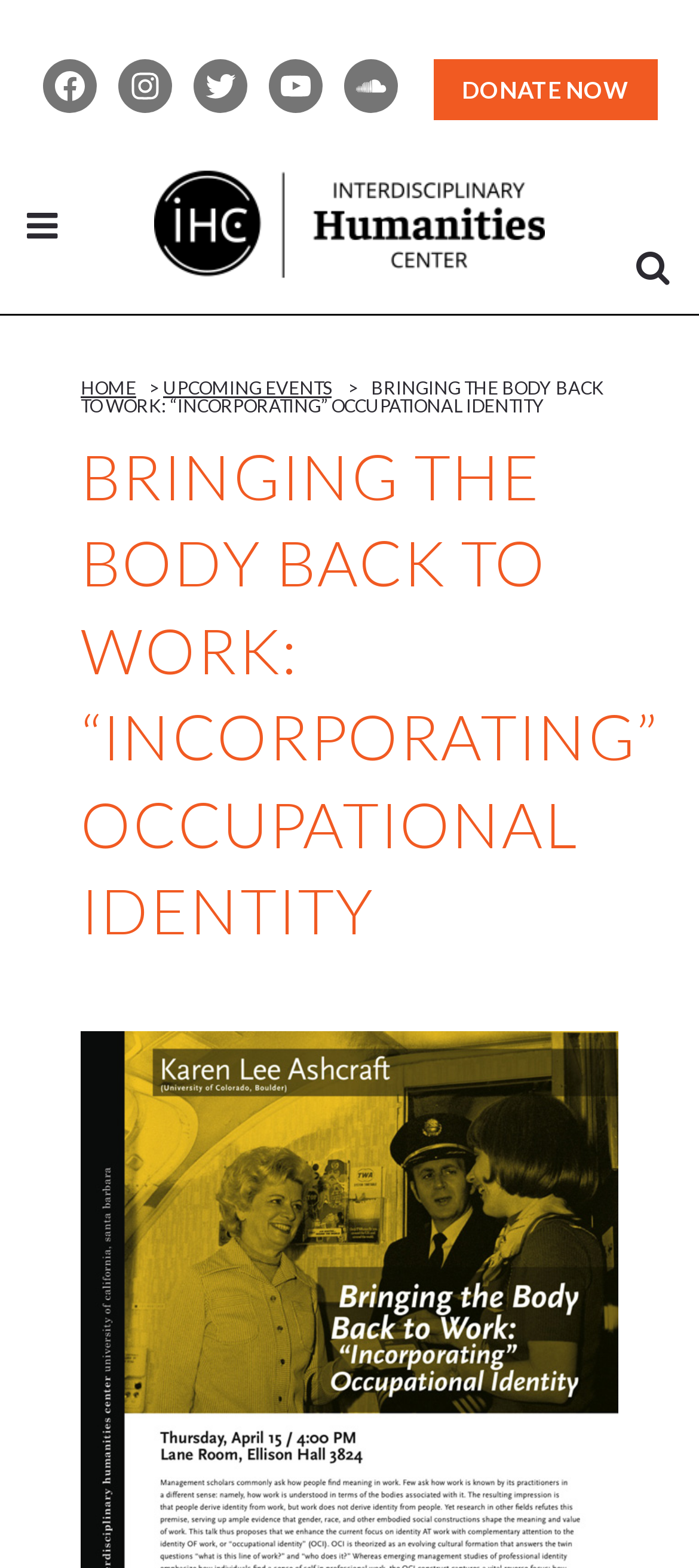How many social media links are present?
Refer to the image and offer an in-depth and detailed answer to the question.

I counted the number of social media links by looking at the links with text 'Facebook', 'Instagram', 'Twitter', 'YouTube', and 'SoundCloud' which are arranged horizontally at the top of the webpage.